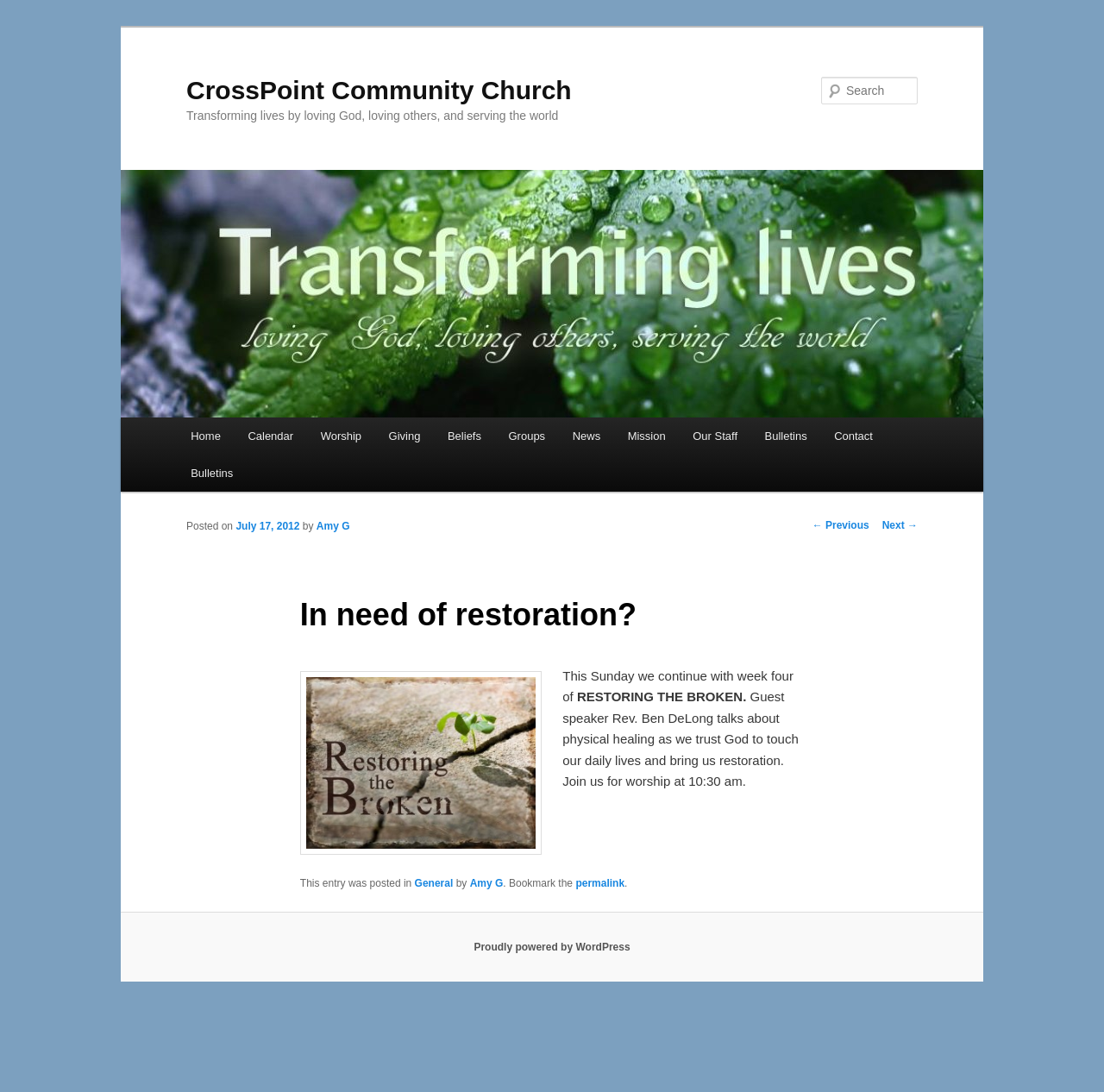Given the element description, predict the bounding box coordinates in the format (top-left x, top-left y, bottom-right x, bottom-right y). Make sure all values are between 0 and 1. Here is the element description: July 17, 2012

[0.214, 0.476, 0.271, 0.487]